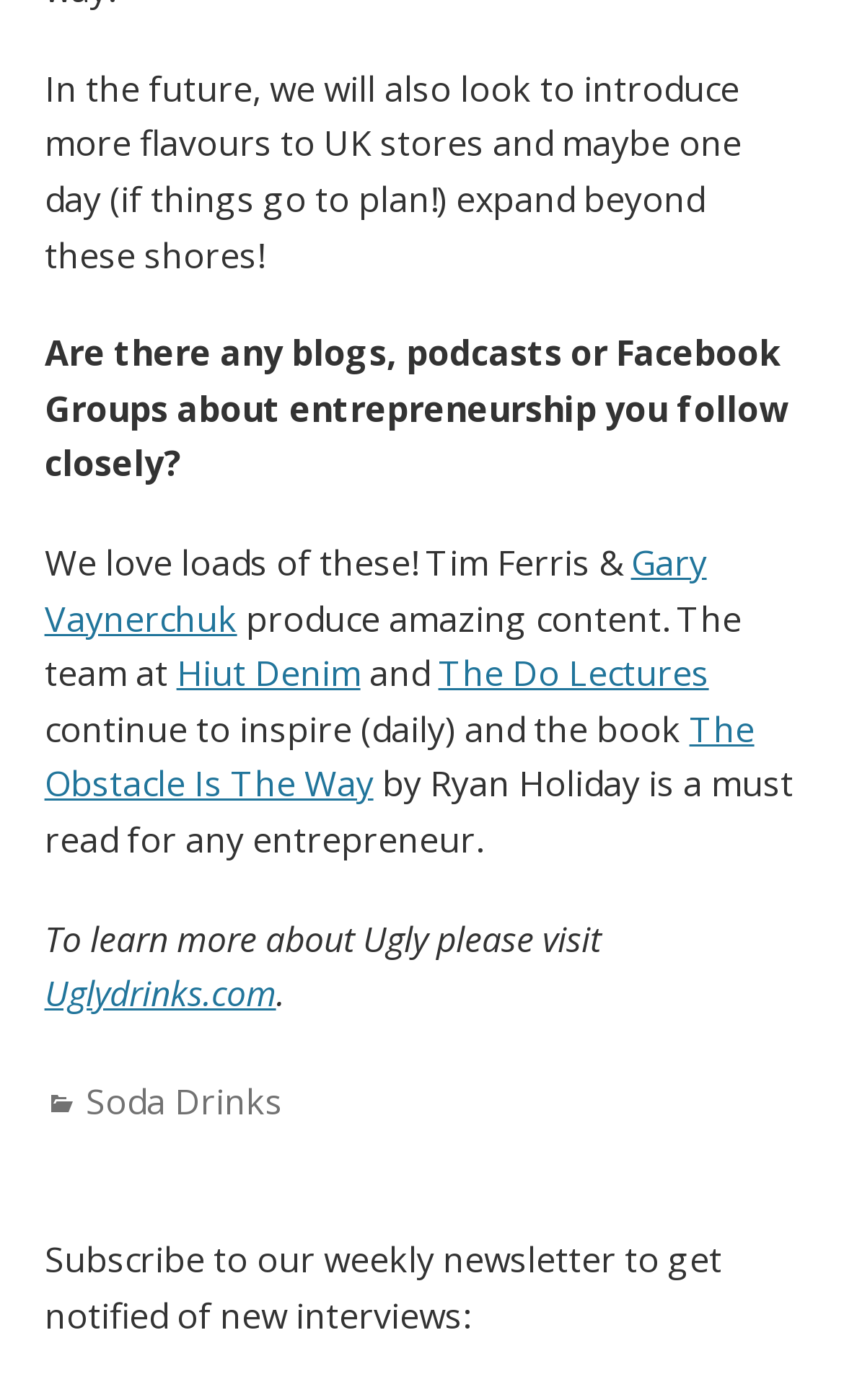Identify the bounding box coordinates of the HTML element based on this description: "Gary Vaynerchuk".

[0.053, 0.385, 0.837, 0.458]